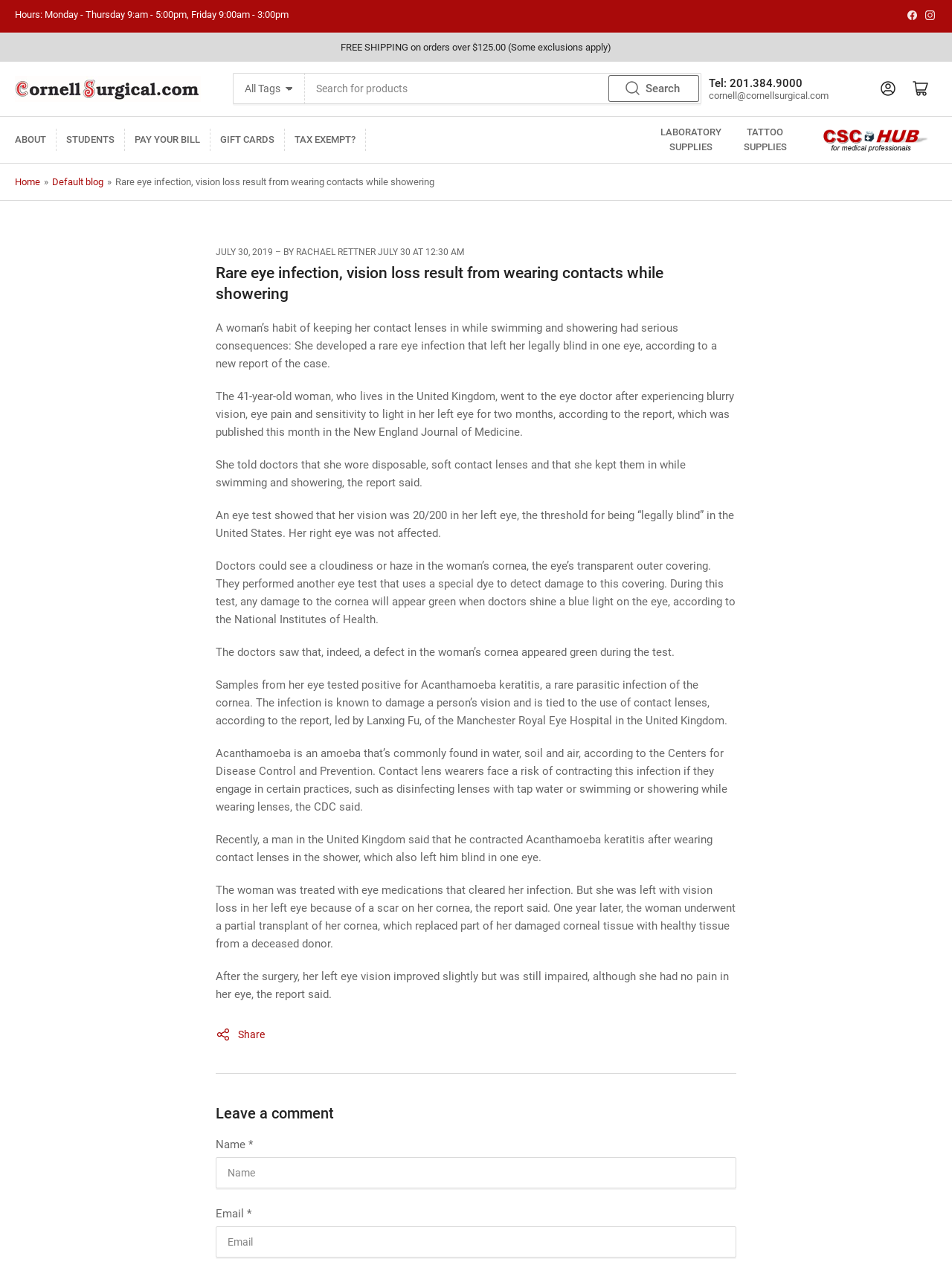Please specify the bounding box coordinates of the element that should be clicked to execute the given instruction: 'Search for products'. Ensure the coordinates are four float numbers between 0 and 1, expressed as [left, top, right, bottom].

[0.32, 0.055, 0.737, 0.08]